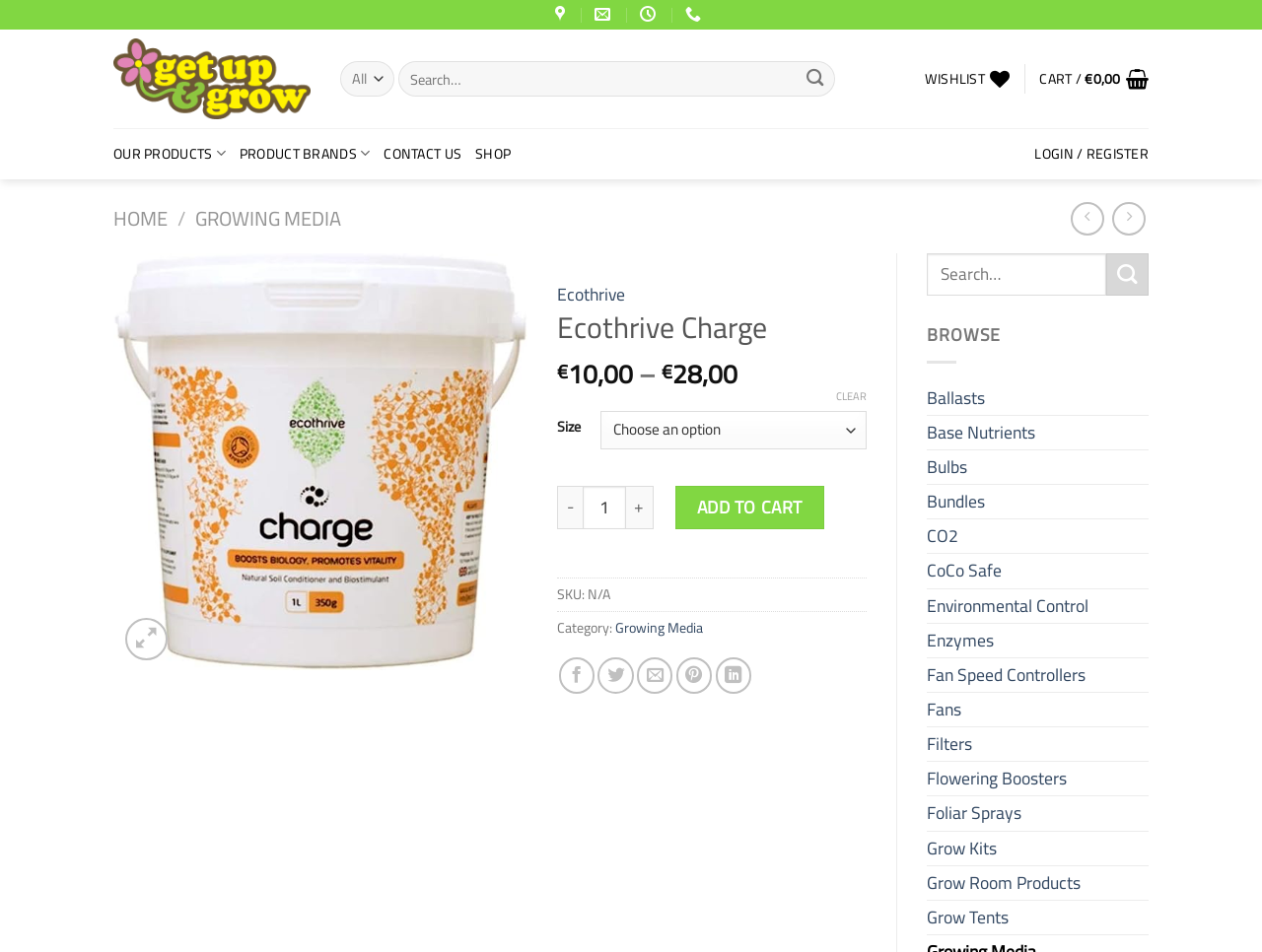How can I add the product to my cart?
Look at the screenshot and give a one-word or phrase answer.

Click the 'ADD TO CART' button